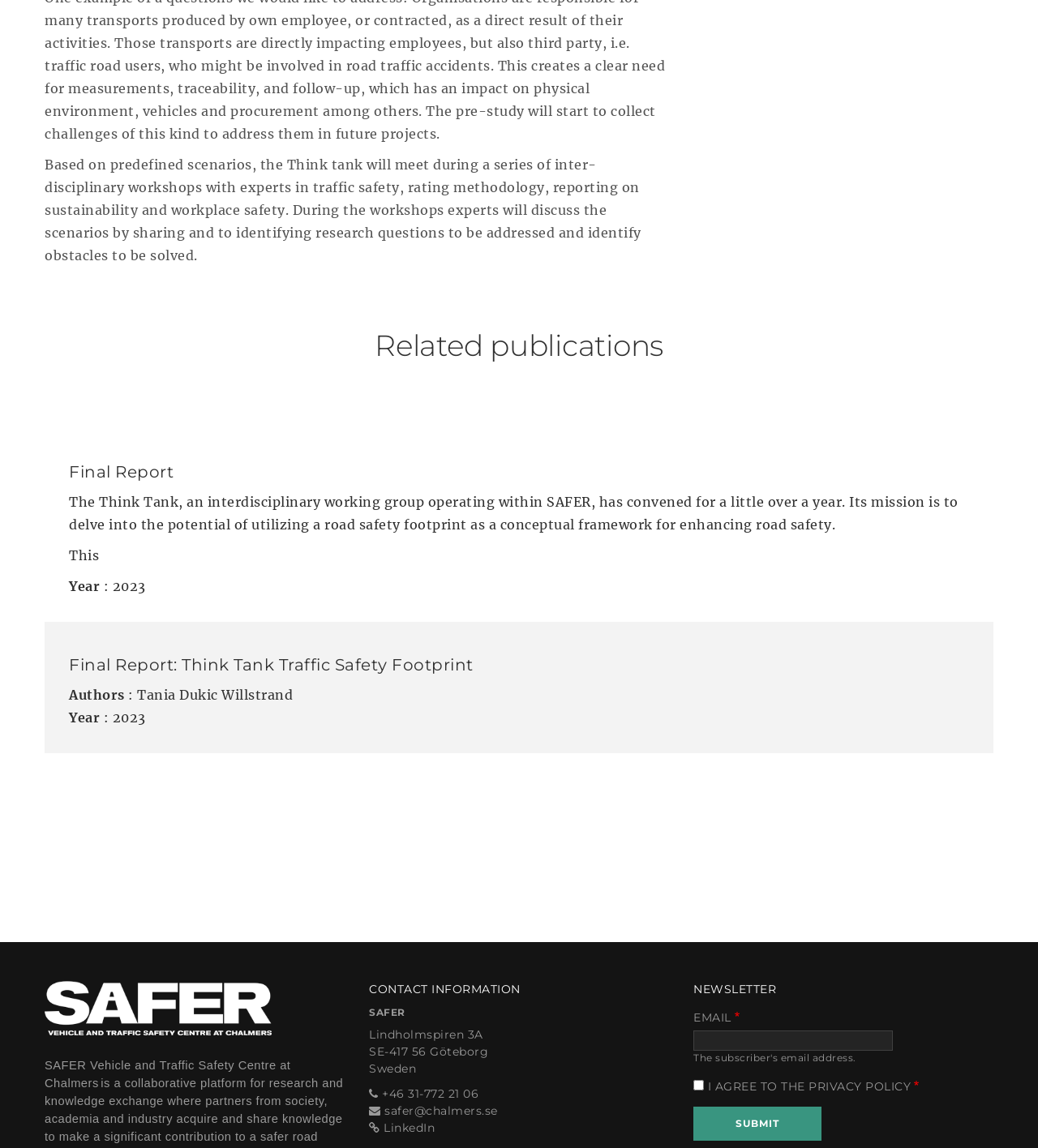Use a single word or phrase to respond to the question:
What is the purpose of the Think Tank?

To enhance road safety